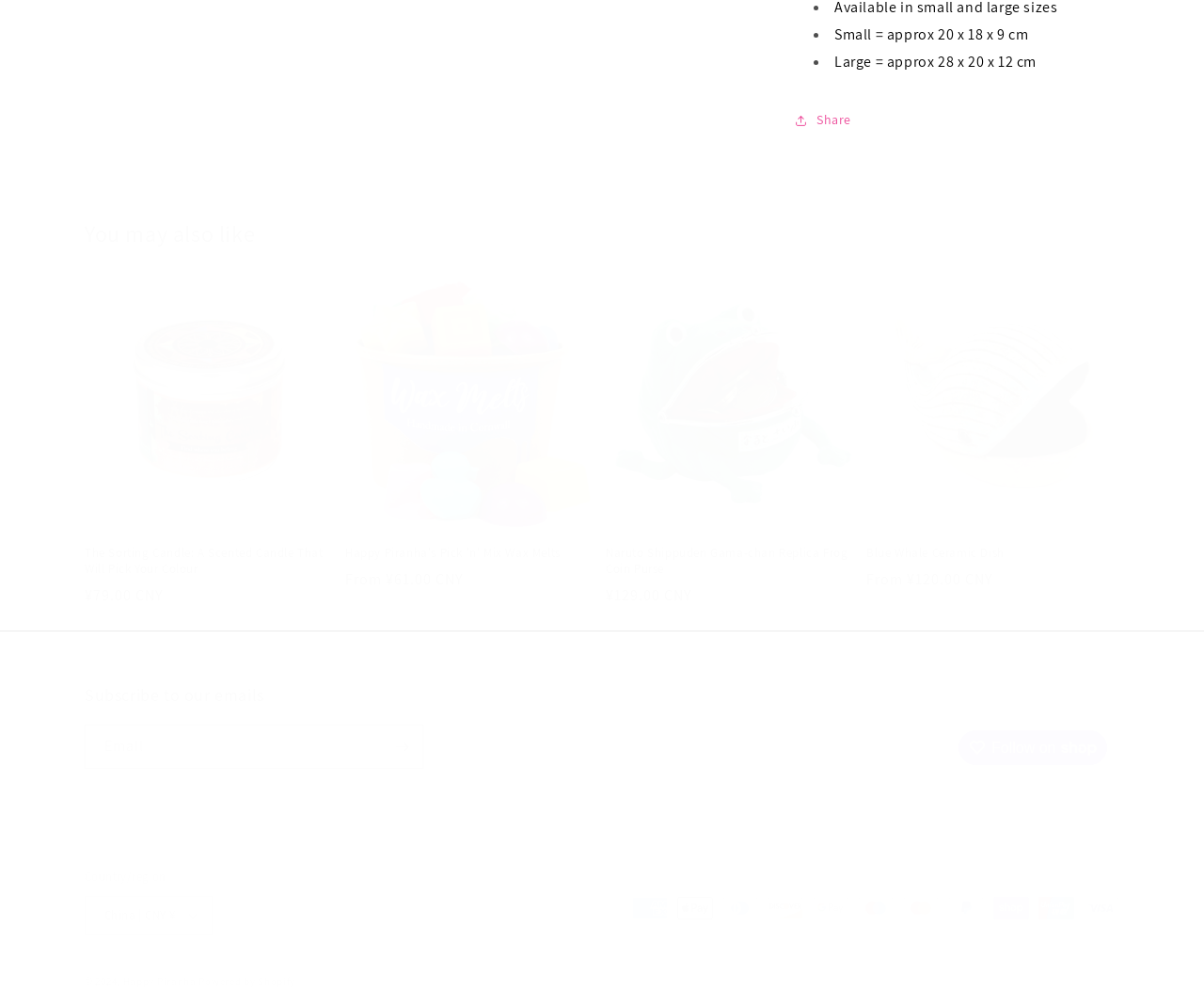Please identify the coordinates of the bounding box that should be clicked to fulfill this instruction: "Select China | CNY ¥ as country/region".

[0.07, 0.89, 0.177, 0.929]